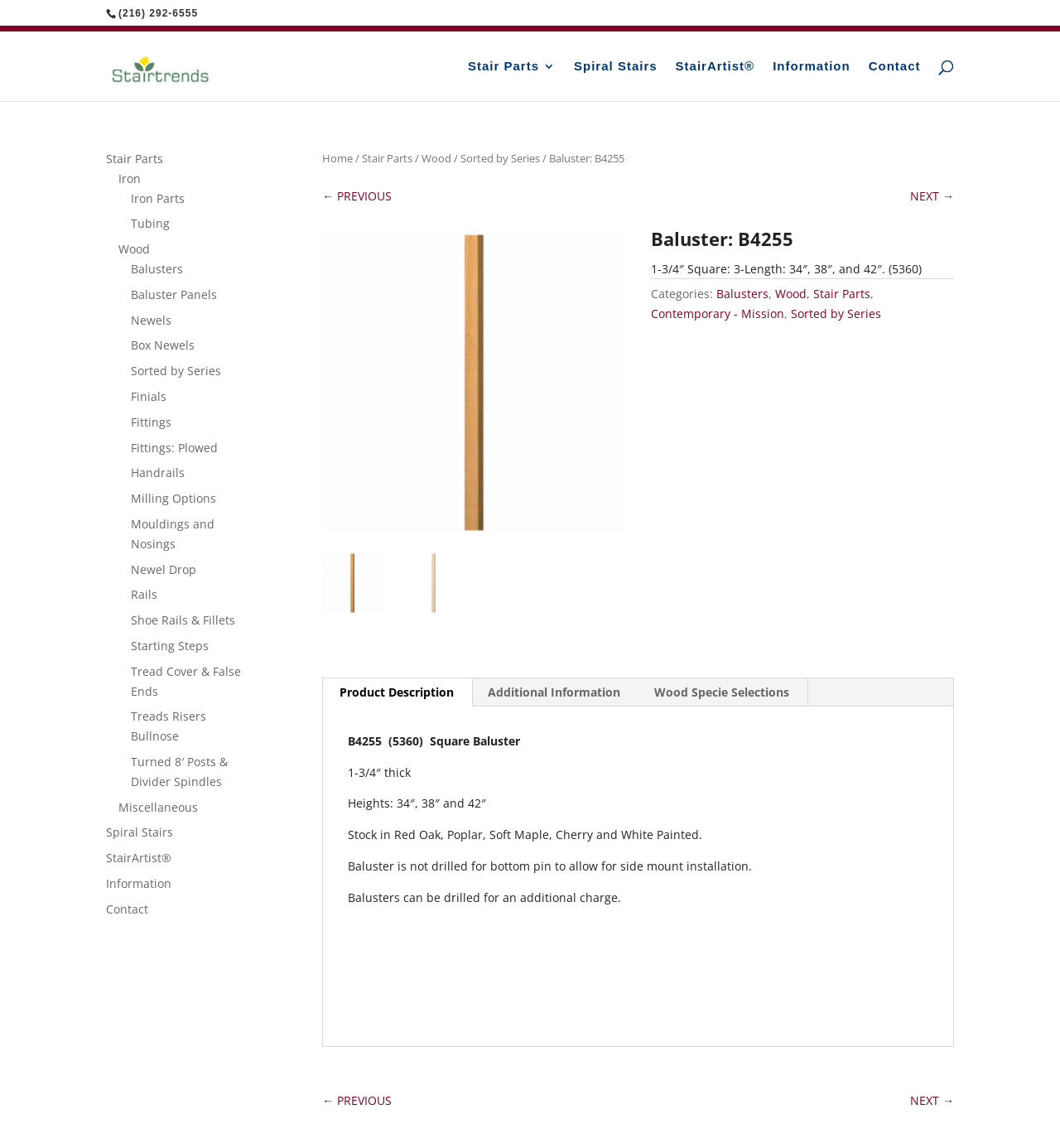Provide a thorough description of the webpage you see.

This webpage is about a specific baluster product, B4255, from StairTrends. At the top, there is a phone number and a logo of StairTrends. Below the logo, there are several links to different categories, including Stair Parts, Spiral Stairs, StairArtist, Information, and Contact.

On the left side, there is a navigation menu with links to Home, Stair Parts, Wood, and Sorted by Series. Below the navigation menu, there are two links to previous and next pages.

The main content of the webpage is about the product description of B4255. There is a heading "Baluster: B4255" followed by a brief description of the product, including its size, length, and material. Below the description, there are several links to categories, including Balusters, Wood, and Stair Parts.

There are three images on the page, two of which are located on the left side, and one is on the right side. The images are likely product images of the baluster.

Below the product description, there are several tabs, including Product Description, Additional Information, and Wood Specie Selections. The Product Description tab is selected by default, and it displays detailed information about the product, including its thickness, heights, and material options.

At the bottom of the page, there are links to previous and next pages, as well as links to different categories, including Stair Parts, Iron, Wood, and Miscellaneous.